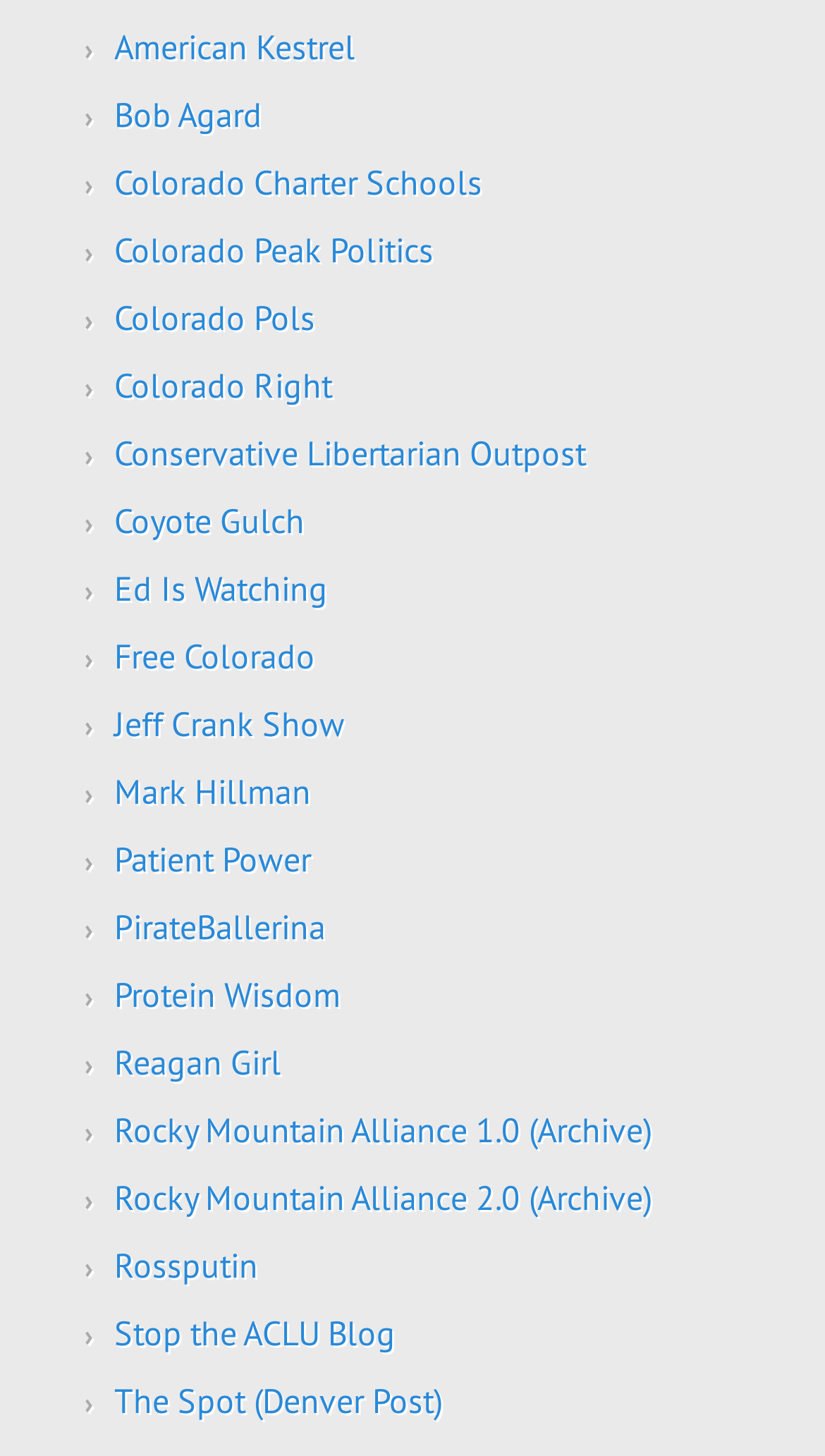Use one word or a short phrase to answer the question provided: 
What is the first link on the webpage?

American Kestrel